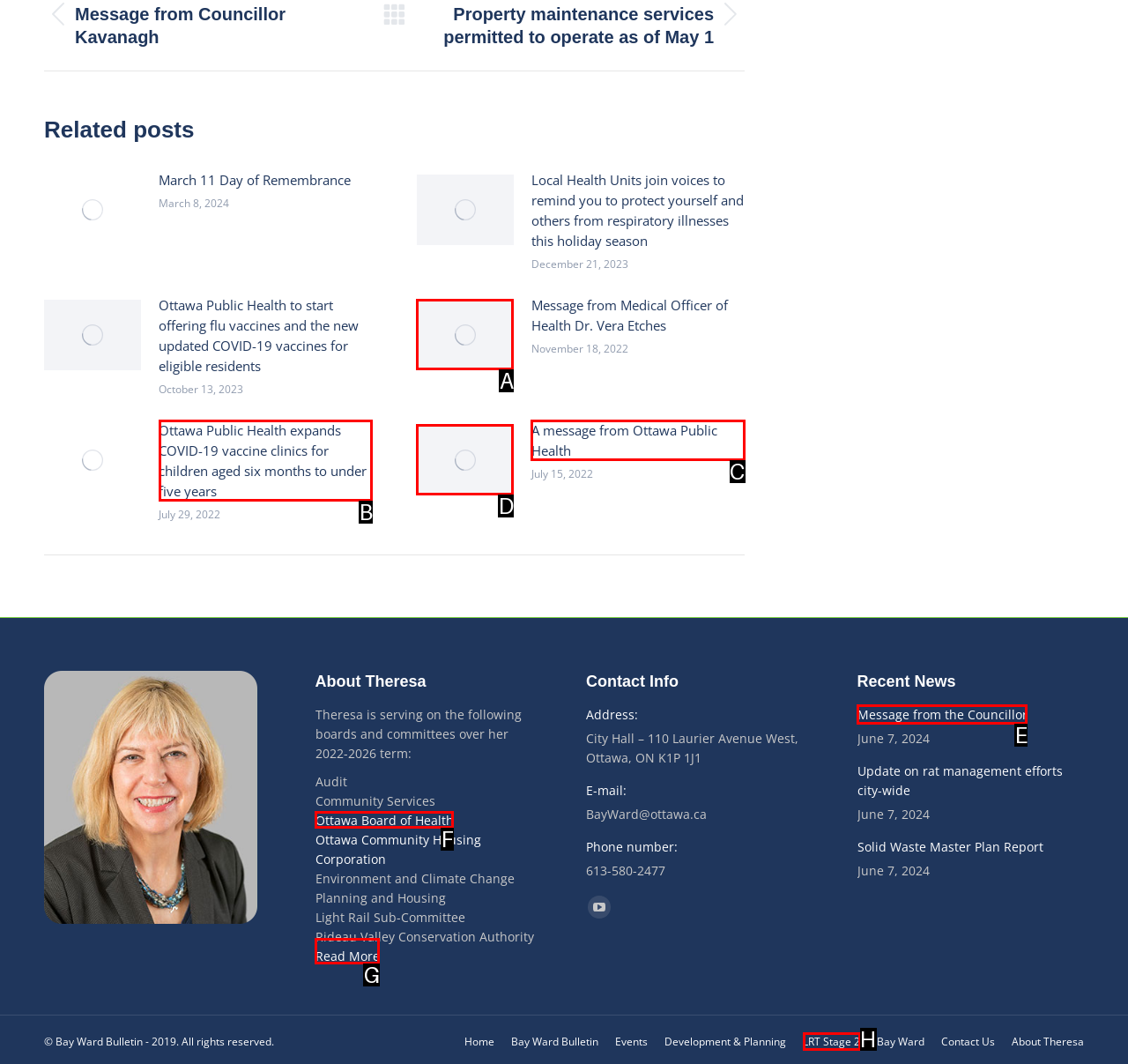Identify the letter of the UI element you need to select to accomplish the task: Visit the Ottawa Board of Health page.
Respond with the option's letter from the given choices directly.

F